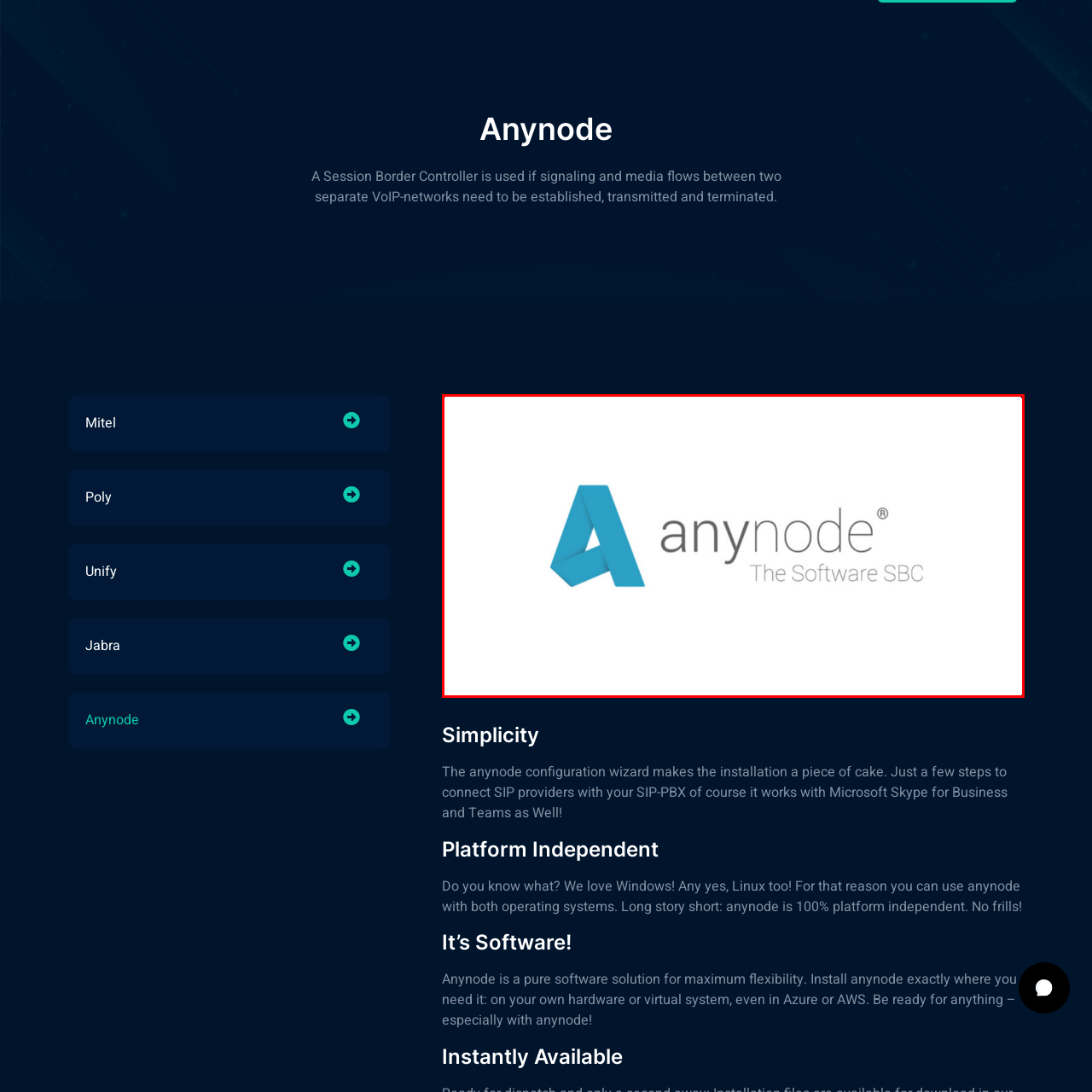Generate an in-depth caption for the image enclosed by the red boundary.

The image prominently features the logo of anynode, a software solution designed as a Session Border Controller (SBC) for VoIP networks. The logo consists of a stylized, angular blue letter "A" to the left, conveying a modern and dynamic feel. Accompanying the logo is the text "anynode" in a sleek, lowercase font, emphasizing innovation and accessibility in telecommunications. Beneath it, the phrase "The Software SBC" succinctly describes the product's primary function, highlighting its role in enabling connectivity and flexibility for SIP communication setups. This visual presentation captures the essence of anynode's commitment to providing a user-friendly and versatile solution for establishing, transmitting, and managing VoIP communications across different platforms.